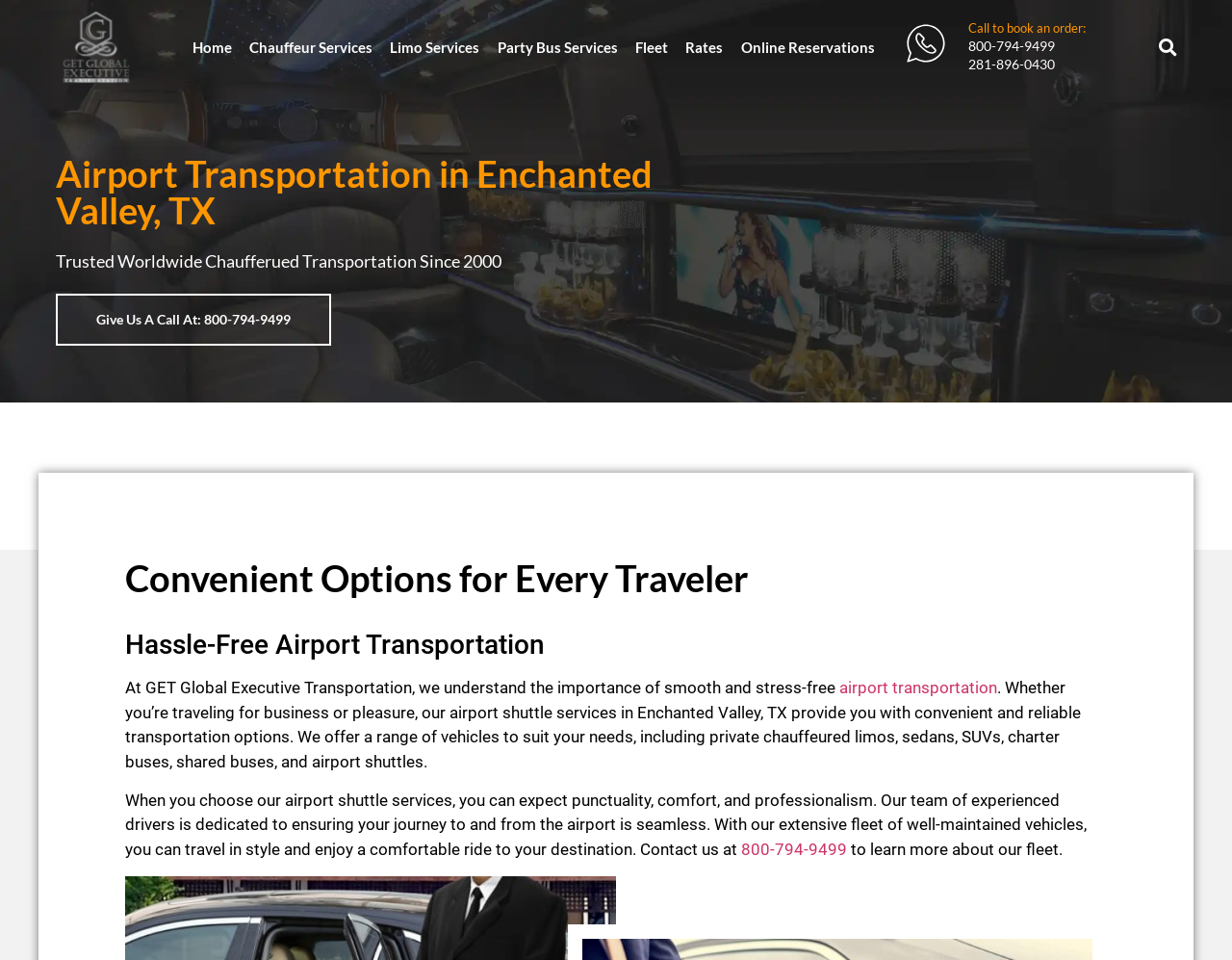Using the description: "Call to book an order:", identify the bounding box of the corresponding UI element in the screenshot.

[0.786, 0.021, 0.881, 0.037]